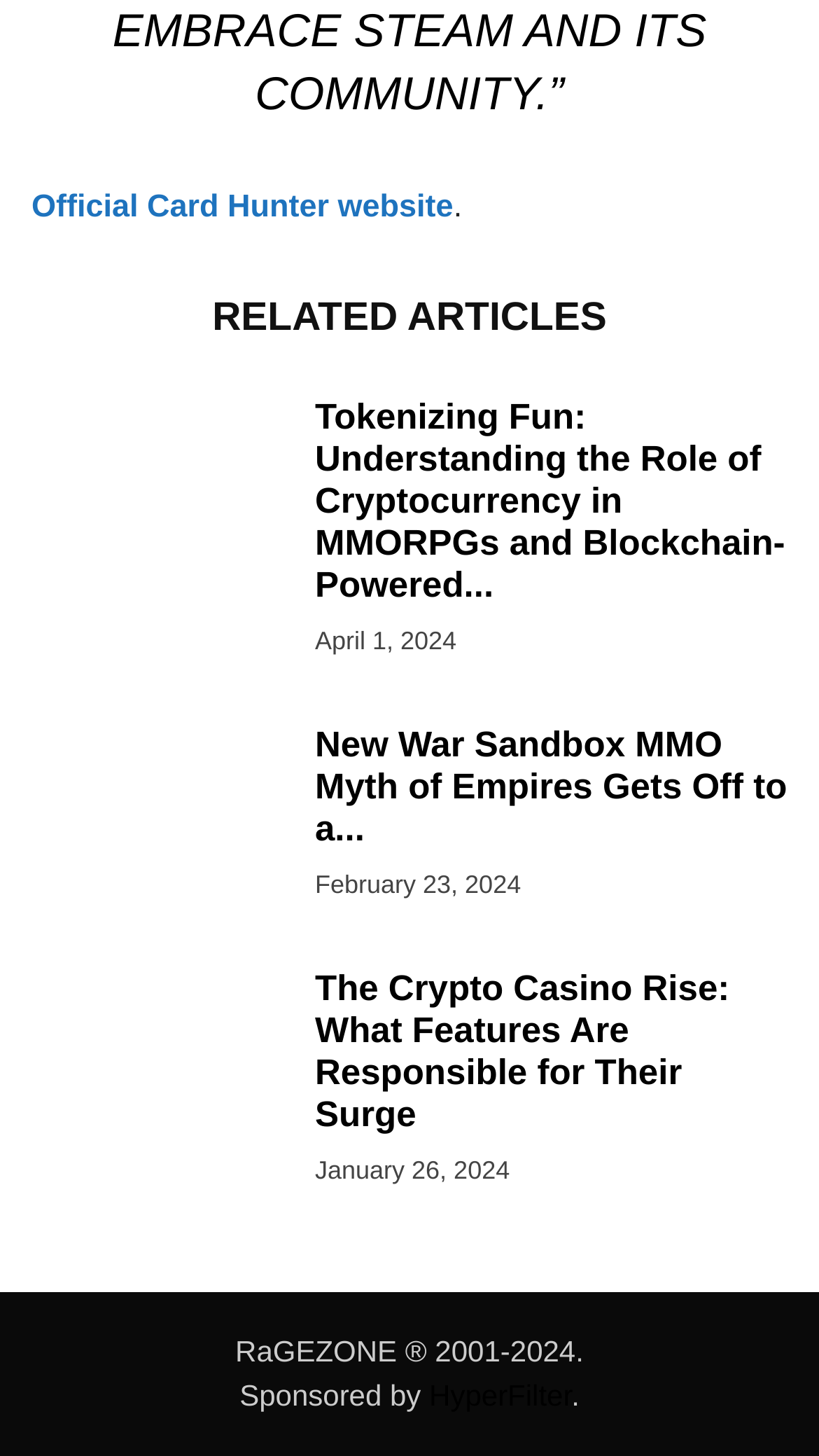Provide a one-word or brief phrase answer to the question:
What is the sponsor of the website?

HyperFilter